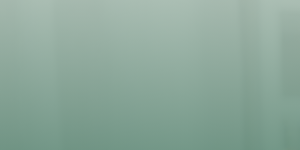What kind of design does the gradient suggest?
Please look at the screenshot and answer in one word or a short phrase.

Contemporary